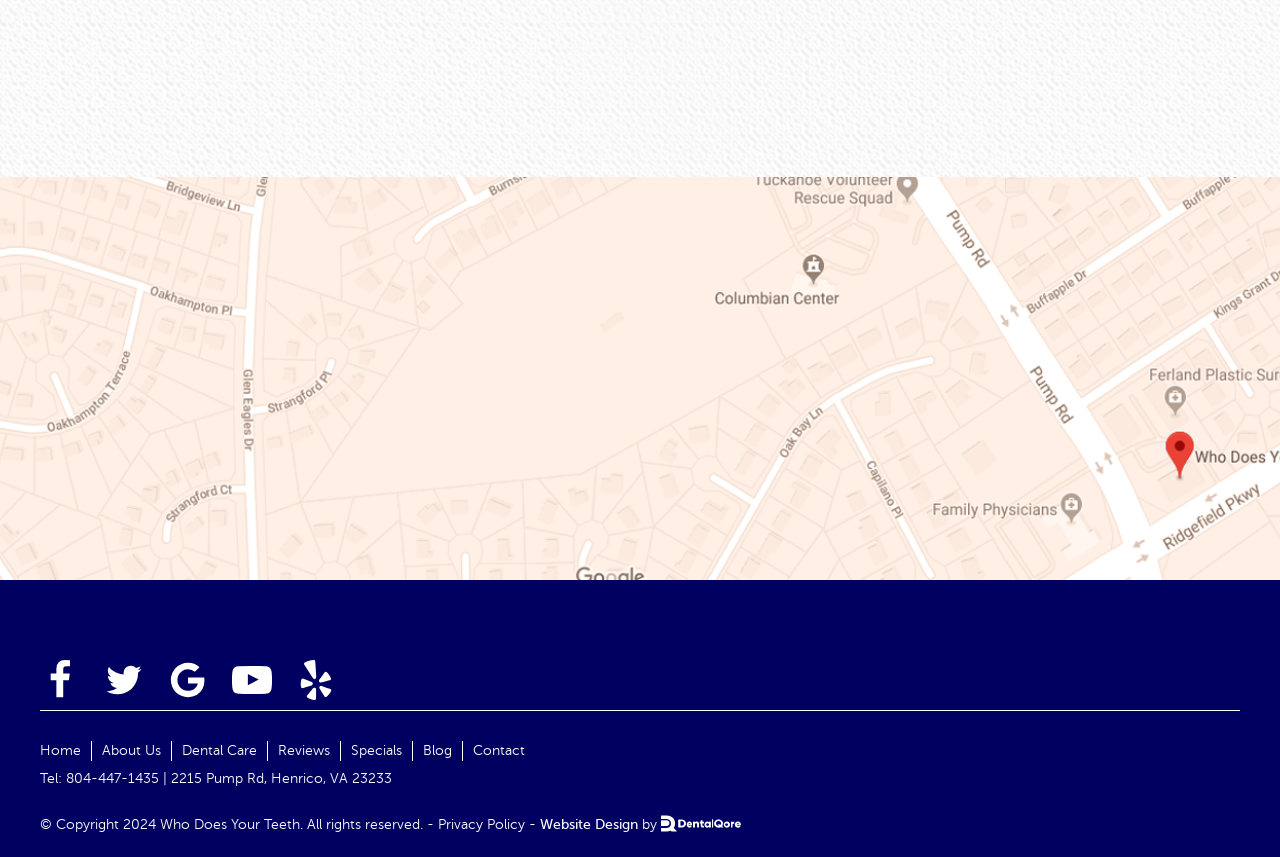Identify the bounding box coordinates of the clickable region necessary to fulfill the following instruction: "View Google Map". The bounding box coordinates should be four float numbers between 0 and 1, i.e., [left, top, right, bottom].

[0.0, 0.207, 1.0, 0.677]